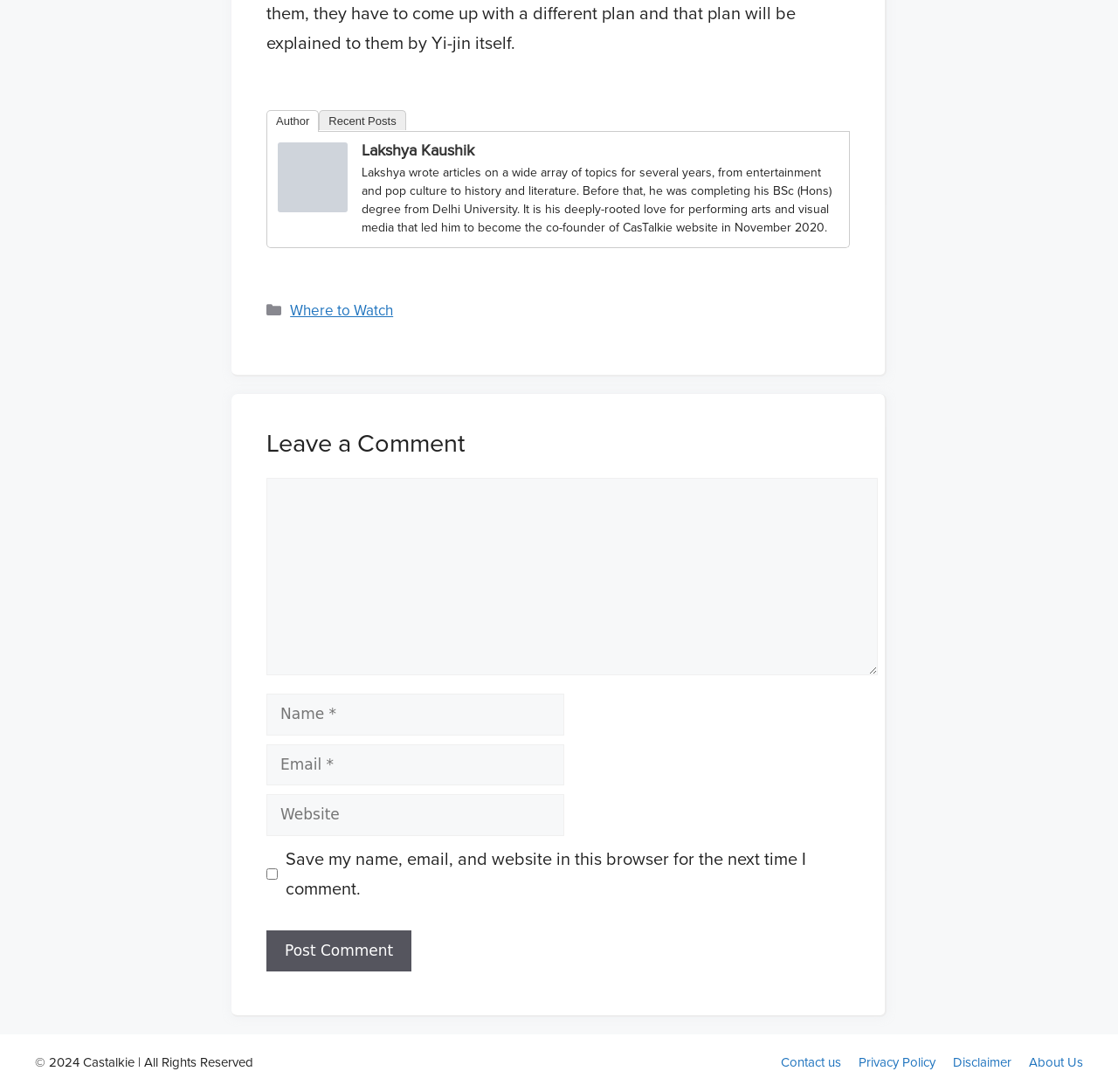What are the categories mentioned?
Based on the image, provide a one-word or brief-phrase response.

Where to Watch